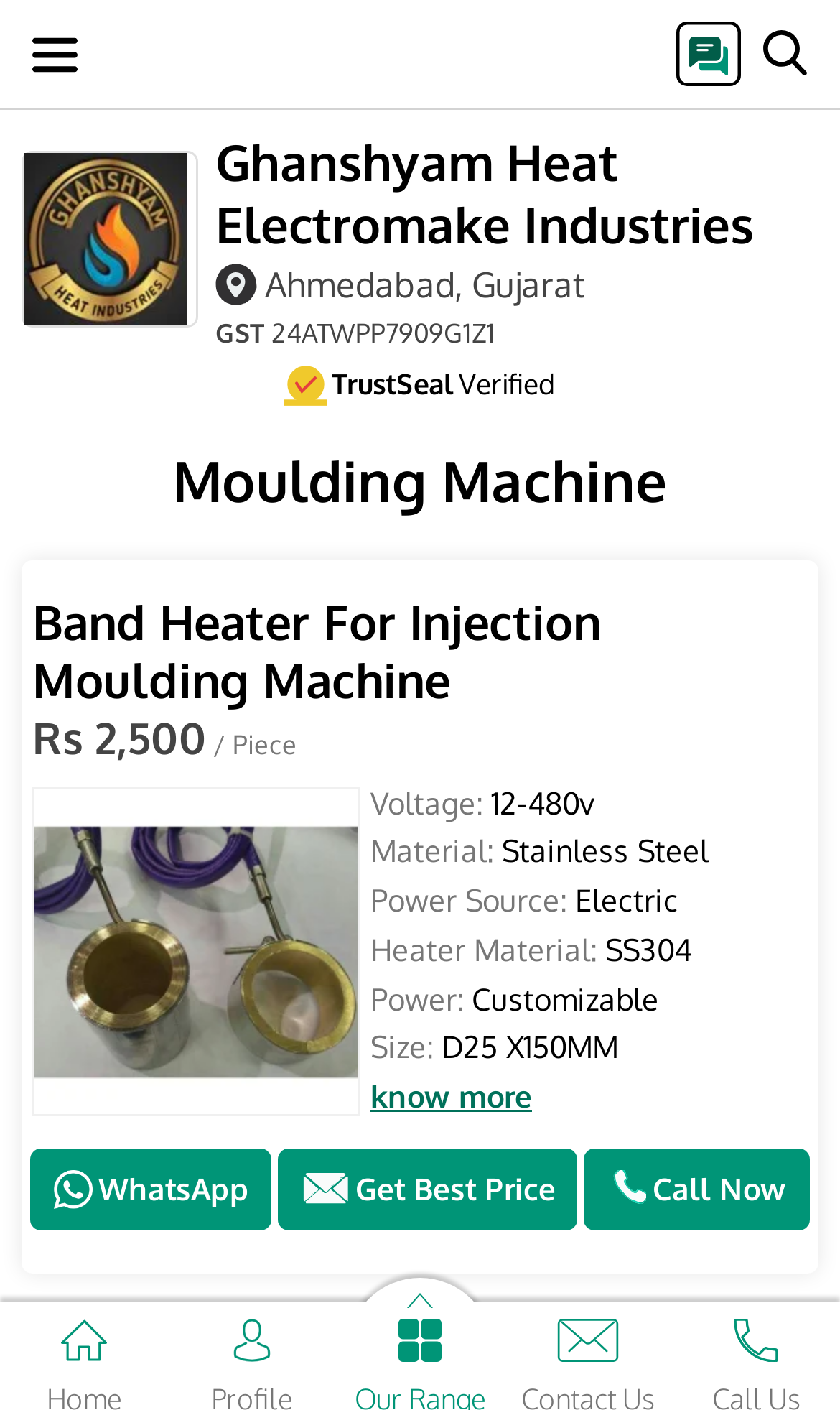Identify the bounding box coordinates of the element to click to follow this instruction: 'Click the company logo'. Ensure the coordinates are four float values between 0 and 1, provided as [left, top, right, bottom].

[0.028, 0.109, 0.233, 0.231]